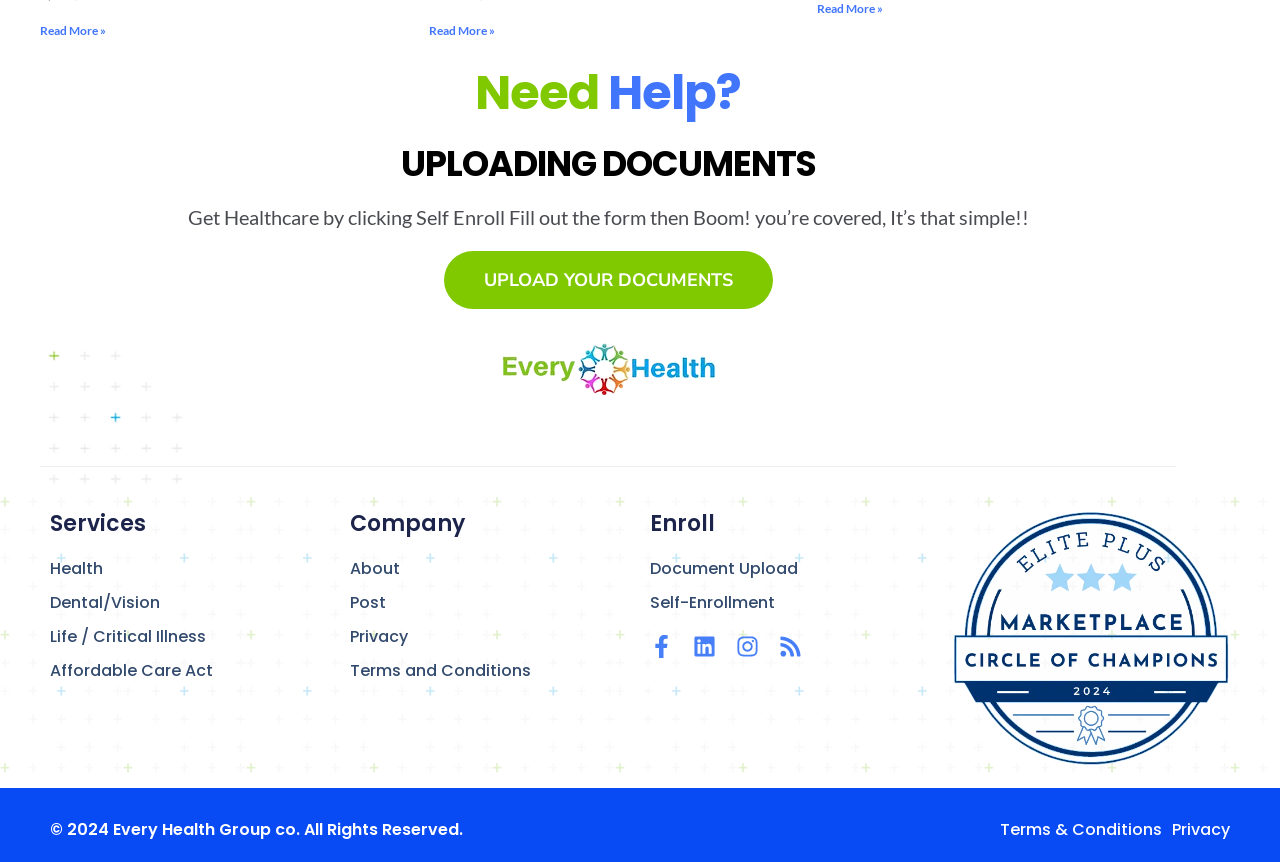Could you indicate the bounding box coordinates of the region to click in order to complete this instruction: "Visit the company's About page".

[0.273, 0.646, 0.492, 0.674]